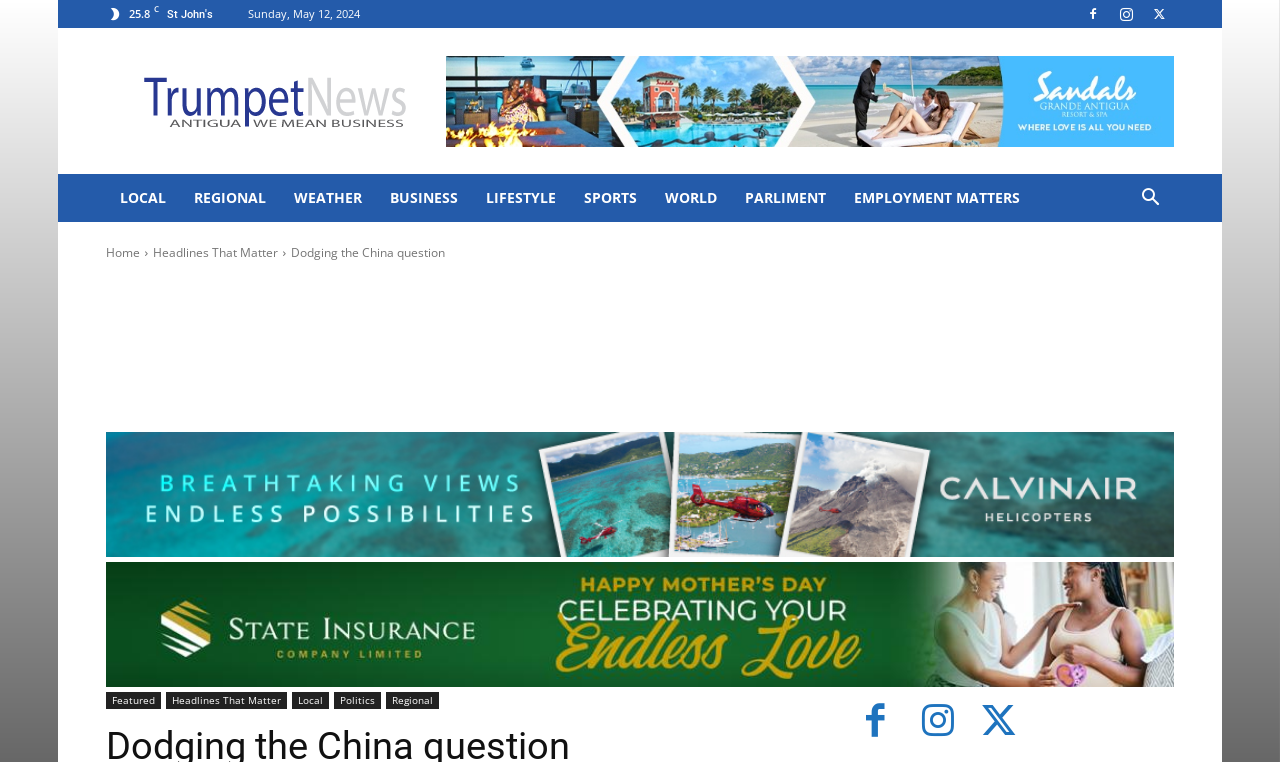What is the title of the article displayed on the webpage?
Look at the screenshot and respond with a single word or phrase.

Dodging the China question